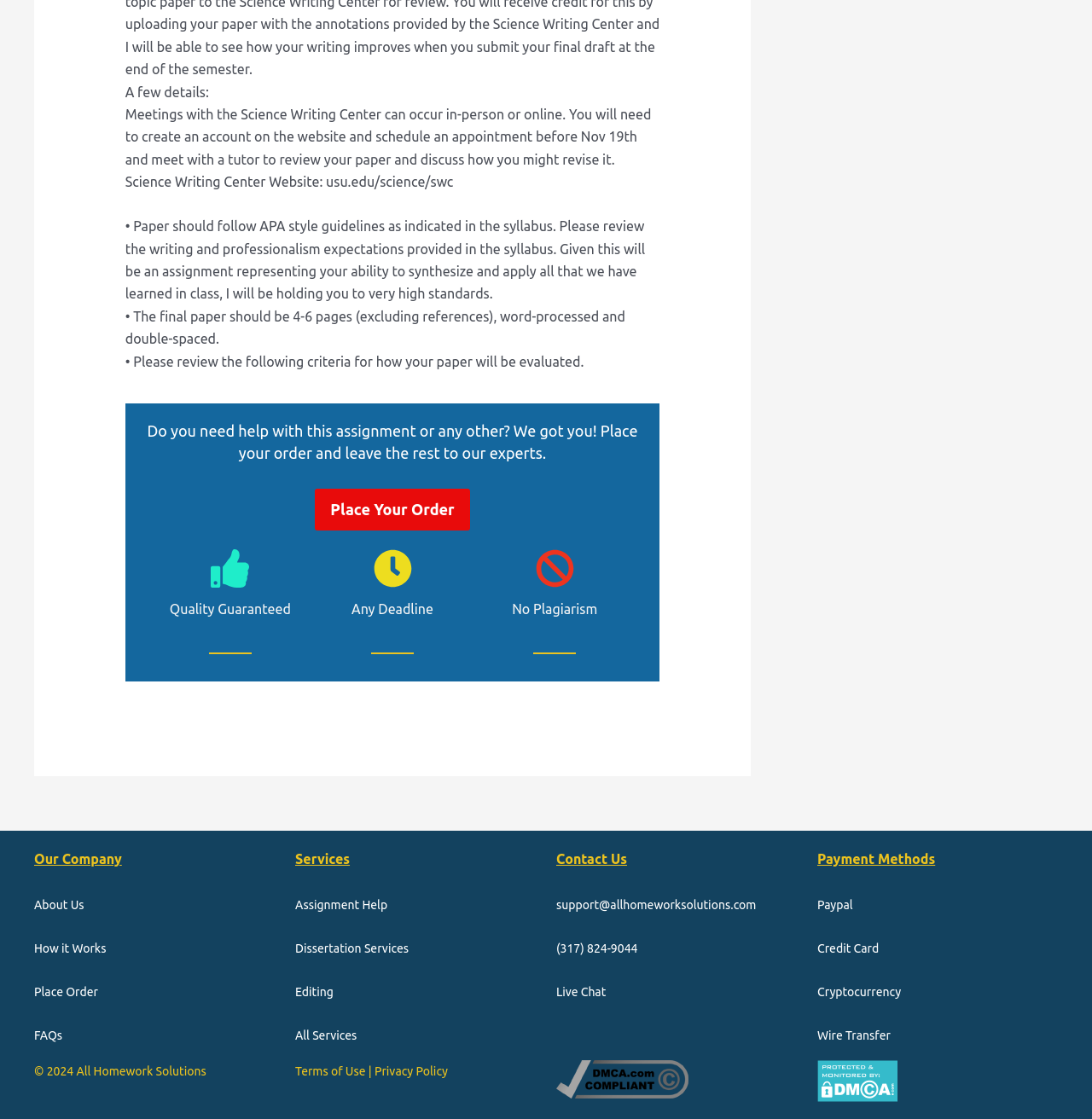Based on the element description "All Services", predict the bounding box coordinates of the UI element.

[0.27, 0.919, 0.327, 0.931]